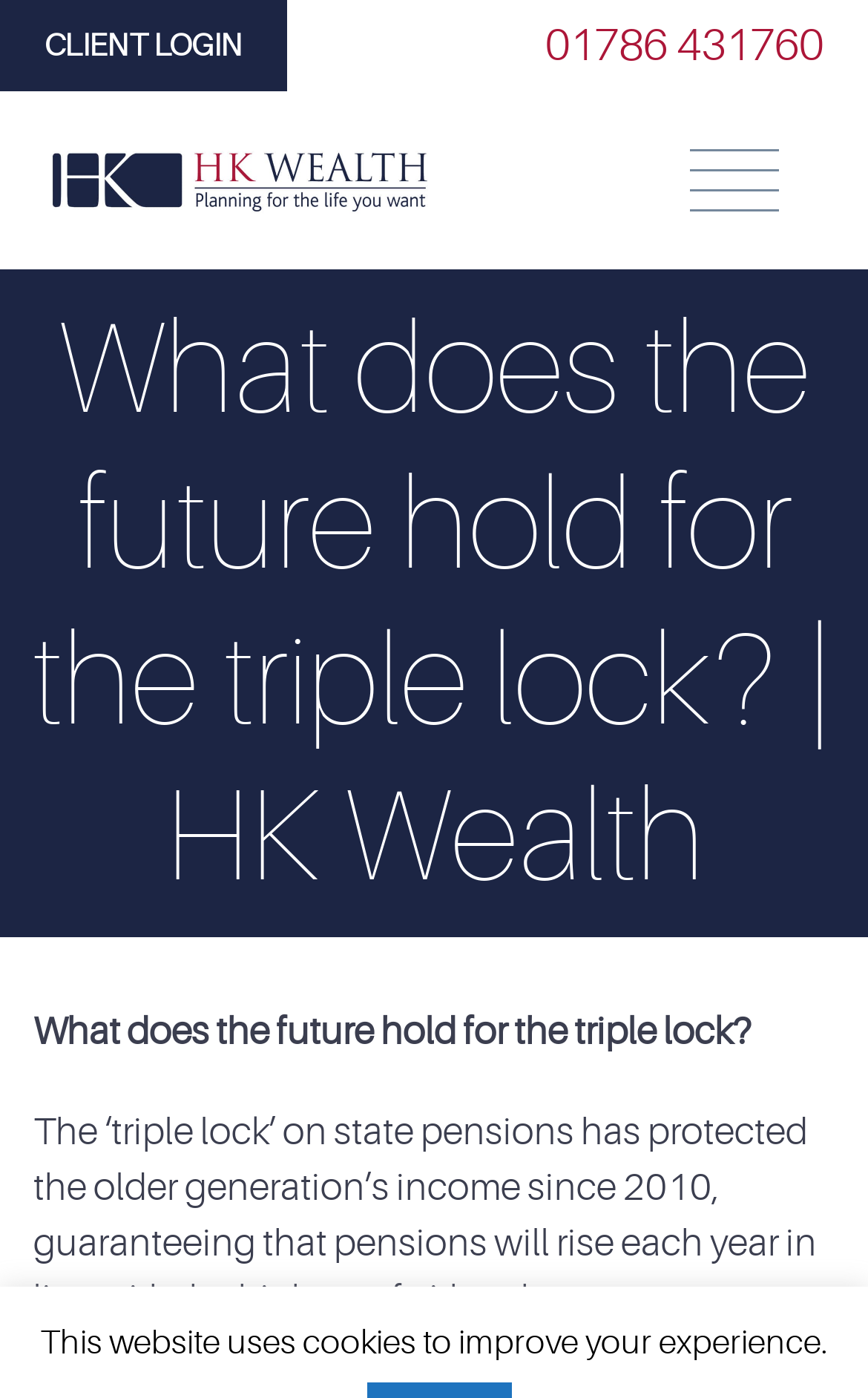Locate the UI element described by HK blog in the provided webpage screenshot. Return the bounding box coordinates in the format (top-left x, top-left y, bottom-right x, bottom-right y), ensuring all values are between 0 and 1.

[0.231, 0.457, 0.949, 0.527]